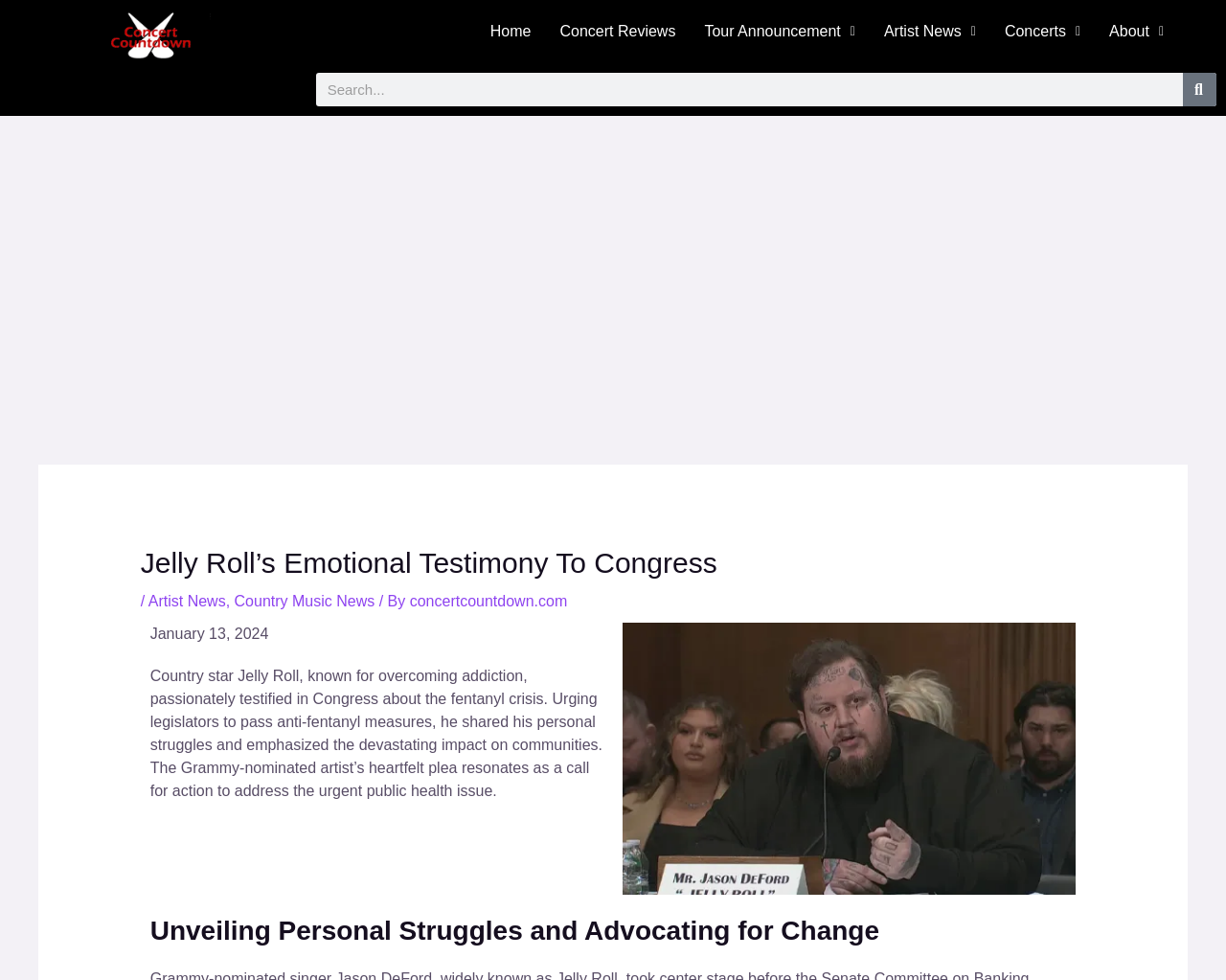What is the date of the article?
Examine the image closely and answer the question with as much detail as possible.

The date of the article is mentioned in the webpage content as 'January 13, 2024'.